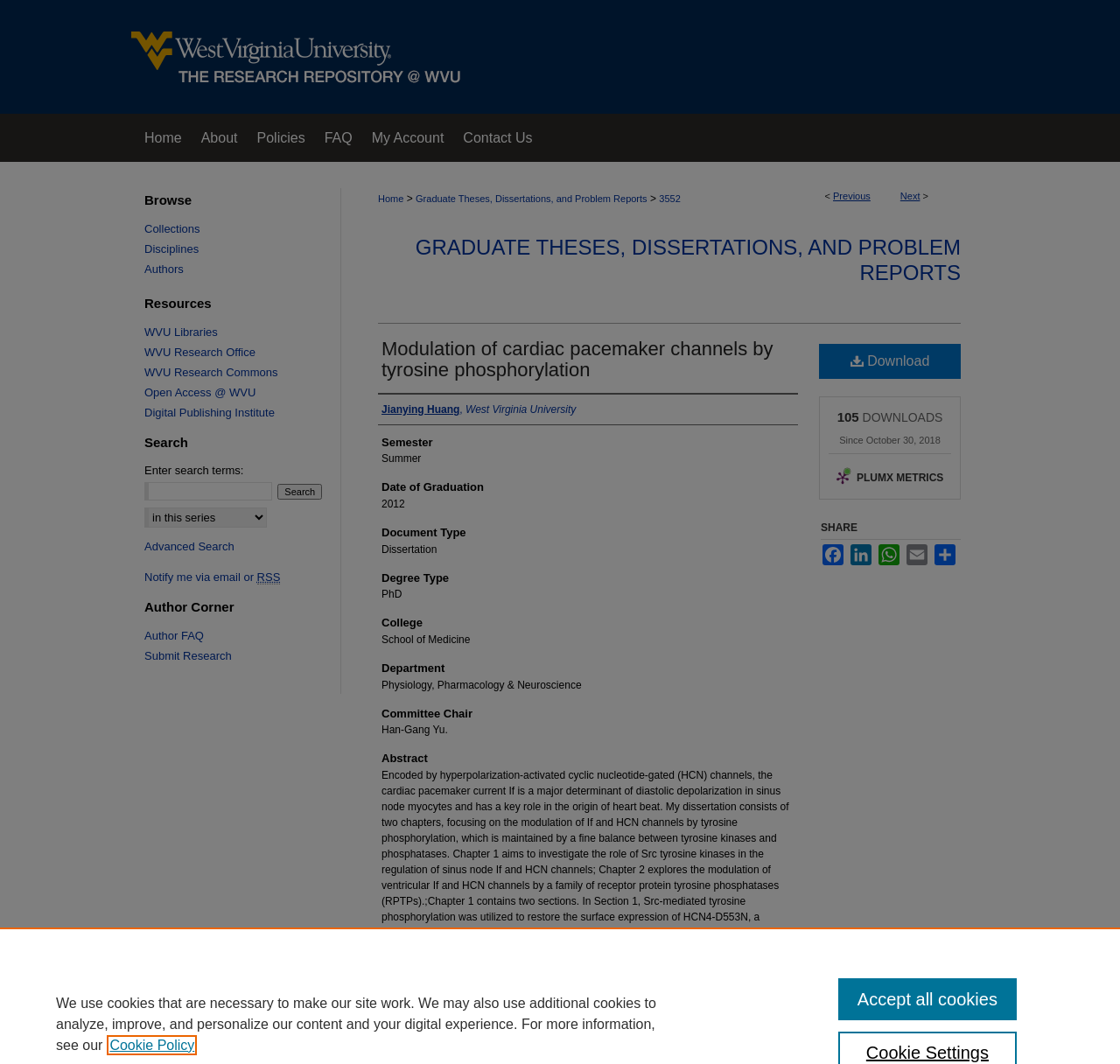What is the college of the dissertation?
Answer the question with a detailed and thorough explanation.

I found the answer by looking at the static text element with the text 'School of Medicine' which is located below the 'College' heading.